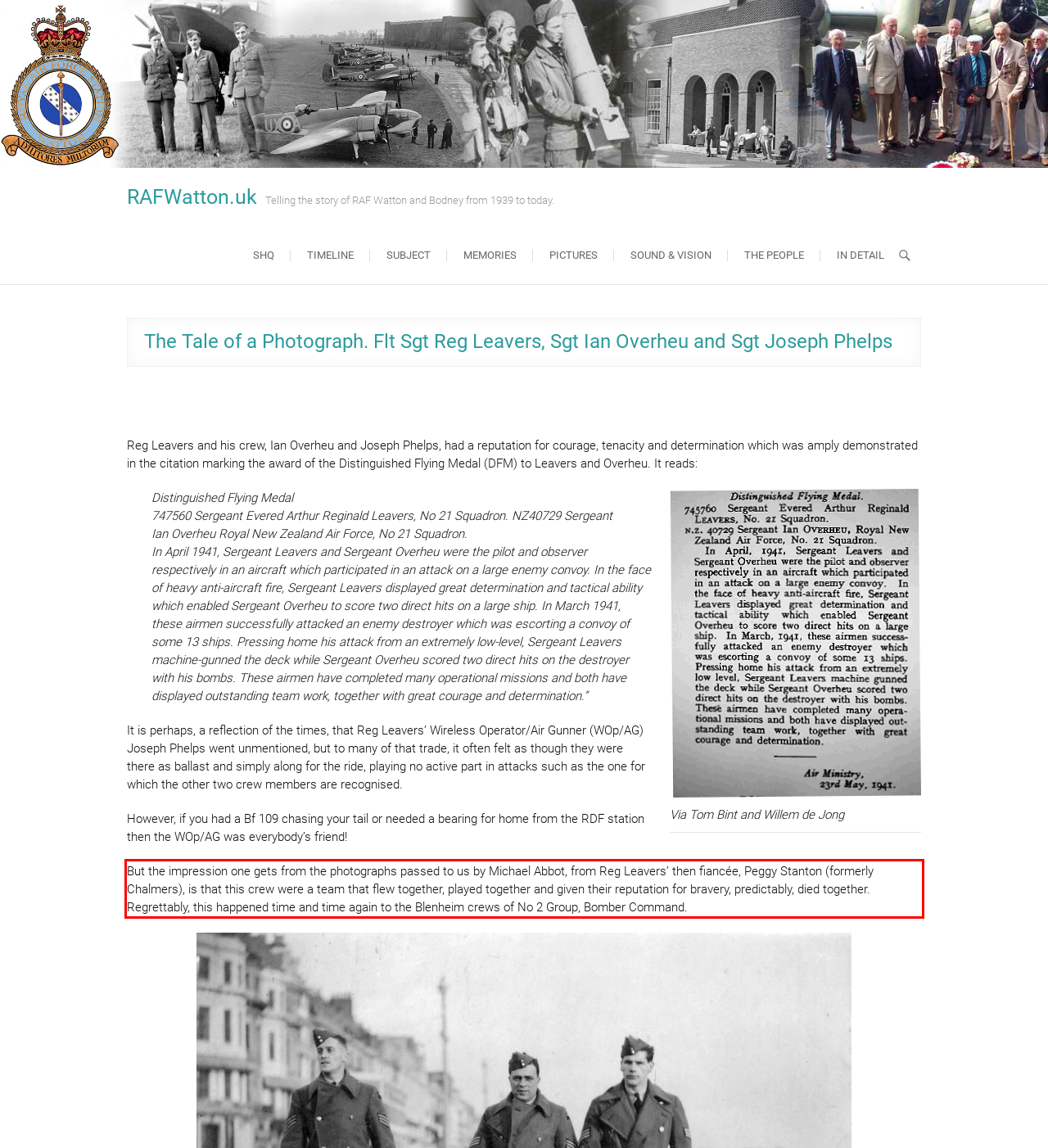Please examine the screenshot of the webpage and read the text present within the red rectangle bounding box.

But the impression one gets from the photographs passed to us by Michael Abbot, from Reg Leavers’ then fiancée, Peggy Stanton (formerly Chalmers), is that this crew were a team that flew together, played together and given their reputation for bravery, predictably, died together. Regrettably, this happened time and time again to the Blenheim crews of No 2 Group, Bomber Command.